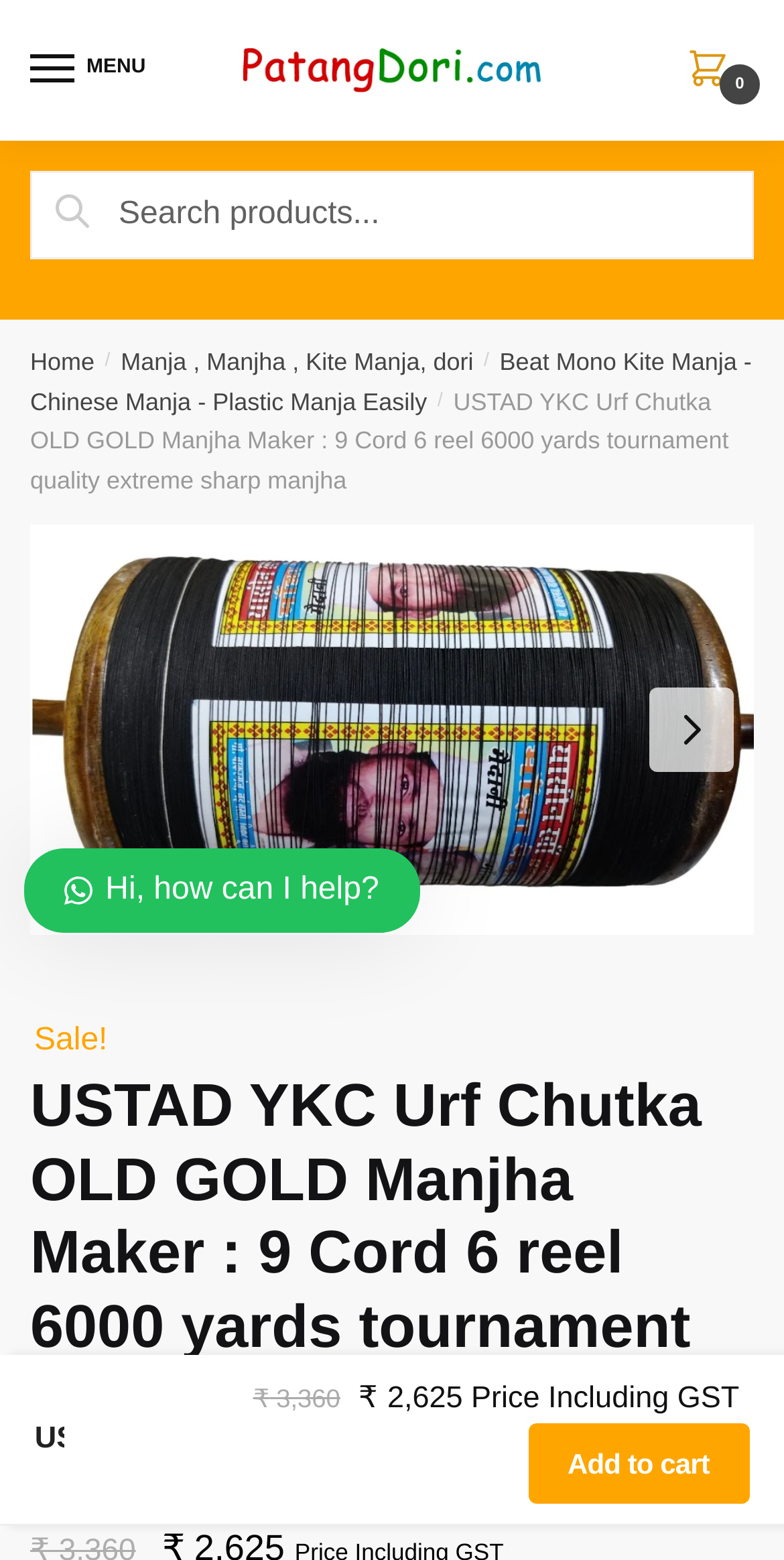What is the price of the product?
Look at the image and provide a detailed response to the question.

The price of the product can be found in the price section, which displays the original price as '₹3,360' and the discounted price as '₹2,625'.